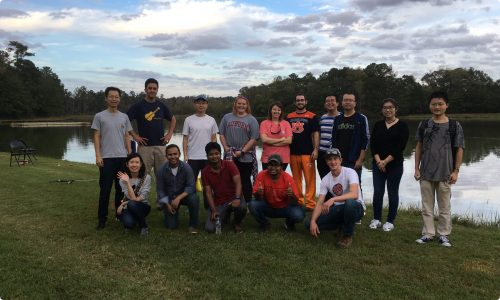Carefully observe the image and respond to the question with a detailed answer:
What is the purpose of the 'Community Explorations' initiative?

The 'Community Explorations' initiative aims to promote cultural integration by providing international students with opportunities to engage with local cultures through various events. This allows students to immerse themselves in the community, enjoy personal interactions with locals, and foster a deeper understanding of American life.